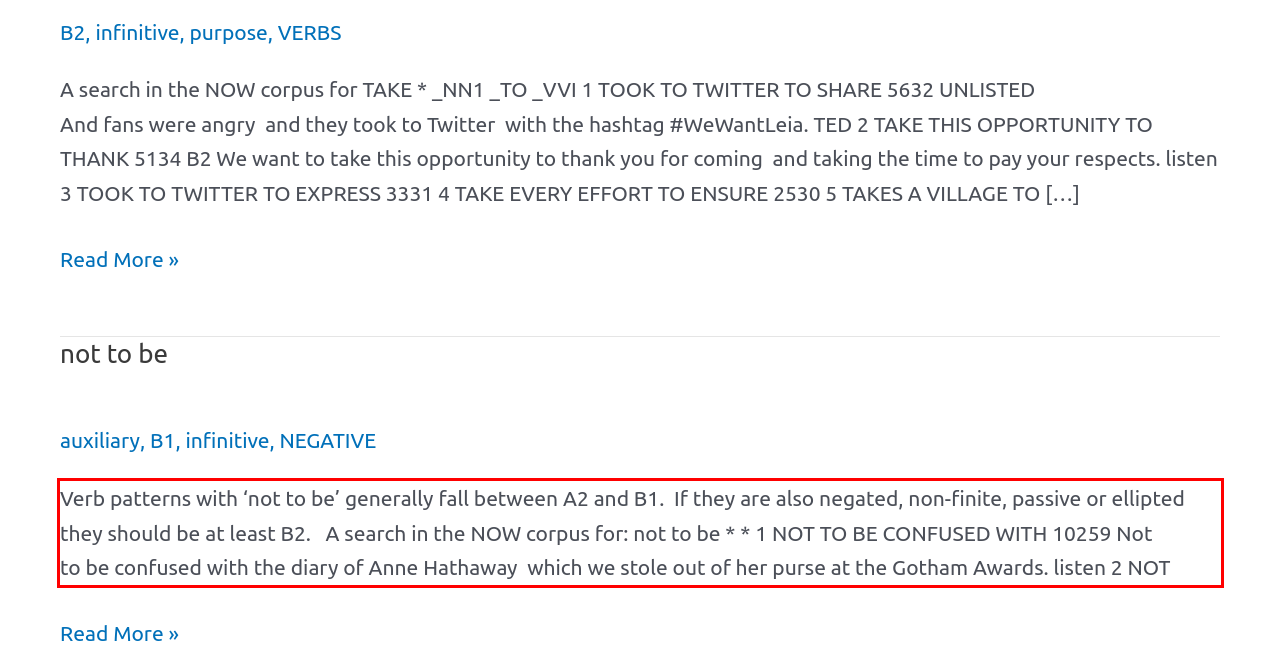Identify and extract the text within the red rectangle in the screenshot of the webpage.

Verb patterns with ‘not to be’ generally fall between A2 and B1. If they are also negated, non-finite, passive or ellipted they should be at least B2. A search in the NOW corpus for: not to be * * 1 NOT TO BE CONFUSED WITH 10259 Not to be confused with the diary of Anne Hathaway which we stole out of her purse at the Gotham Awards. listen 2 NOT